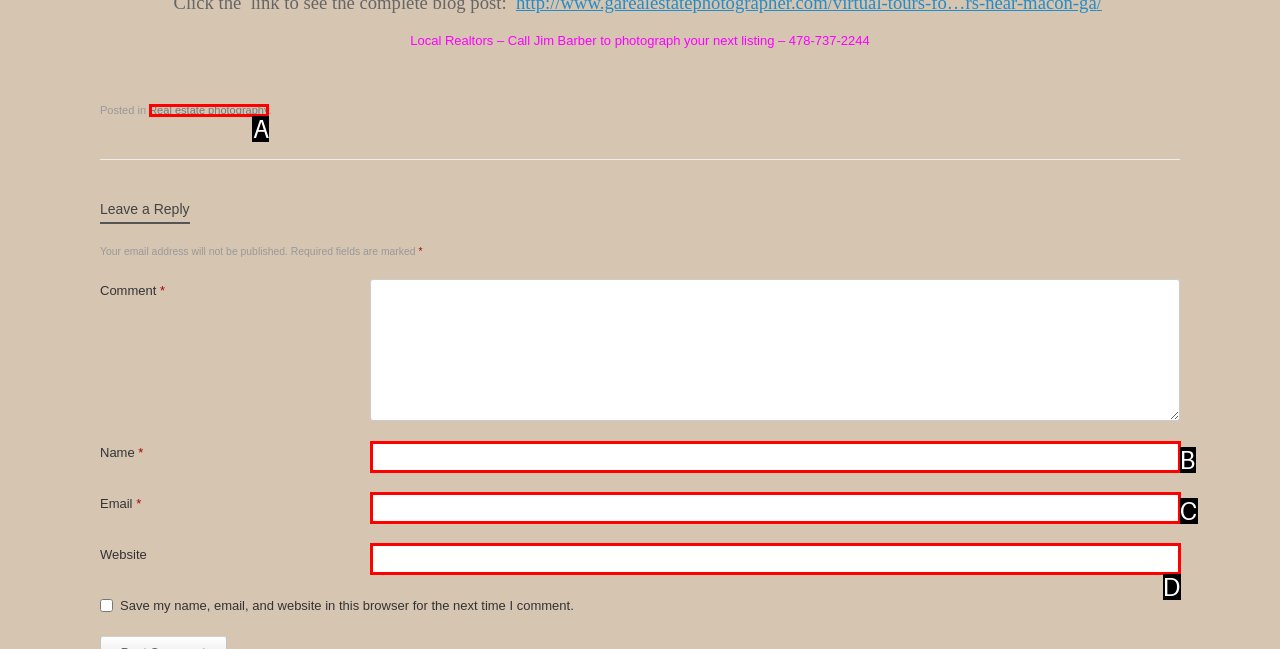Identify the letter of the UI element that fits the description: Real estate photography
Respond with the letter of the option directly.

A